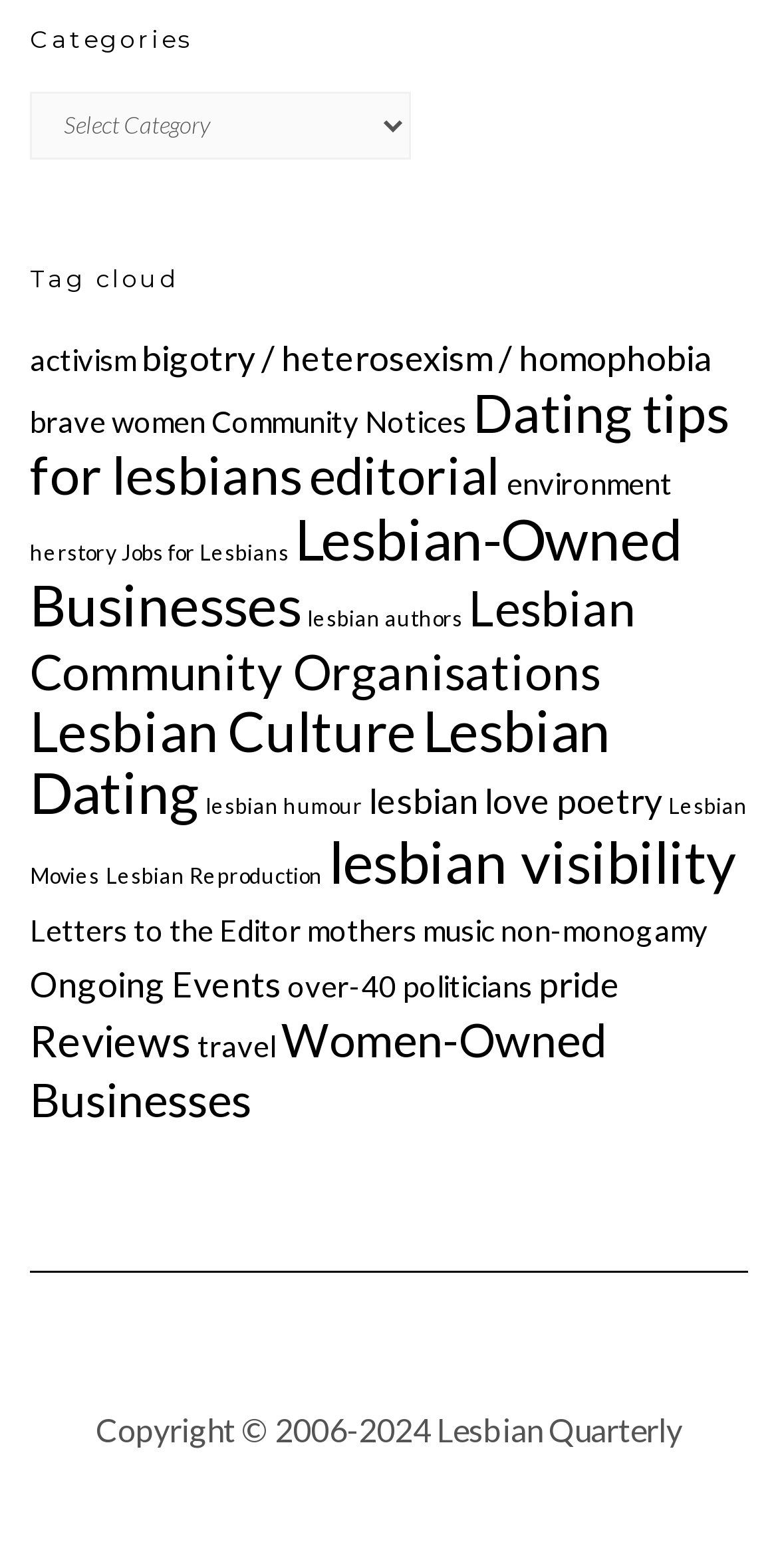Determine the bounding box coordinates of the region to click in order to accomplish the following instruction: "View payment and delivery information". Provide the coordinates as four float numbers between 0 and 1, specifically [left, top, right, bottom].

None